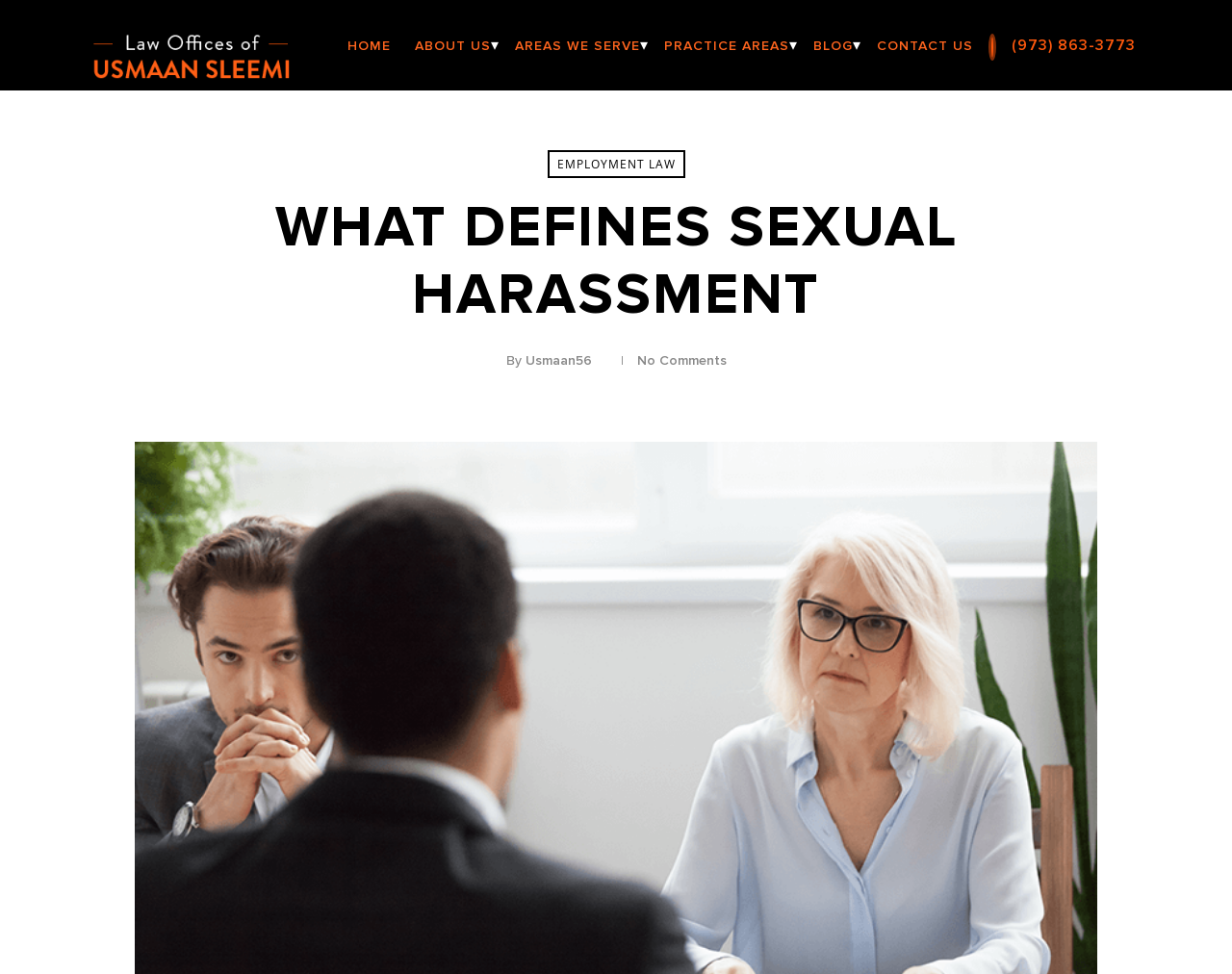Please determine the bounding box coordinates for the element that should be clicked to follow these instructions: "Contact us".

[0.712, 0.039, 0.79, 0.055]